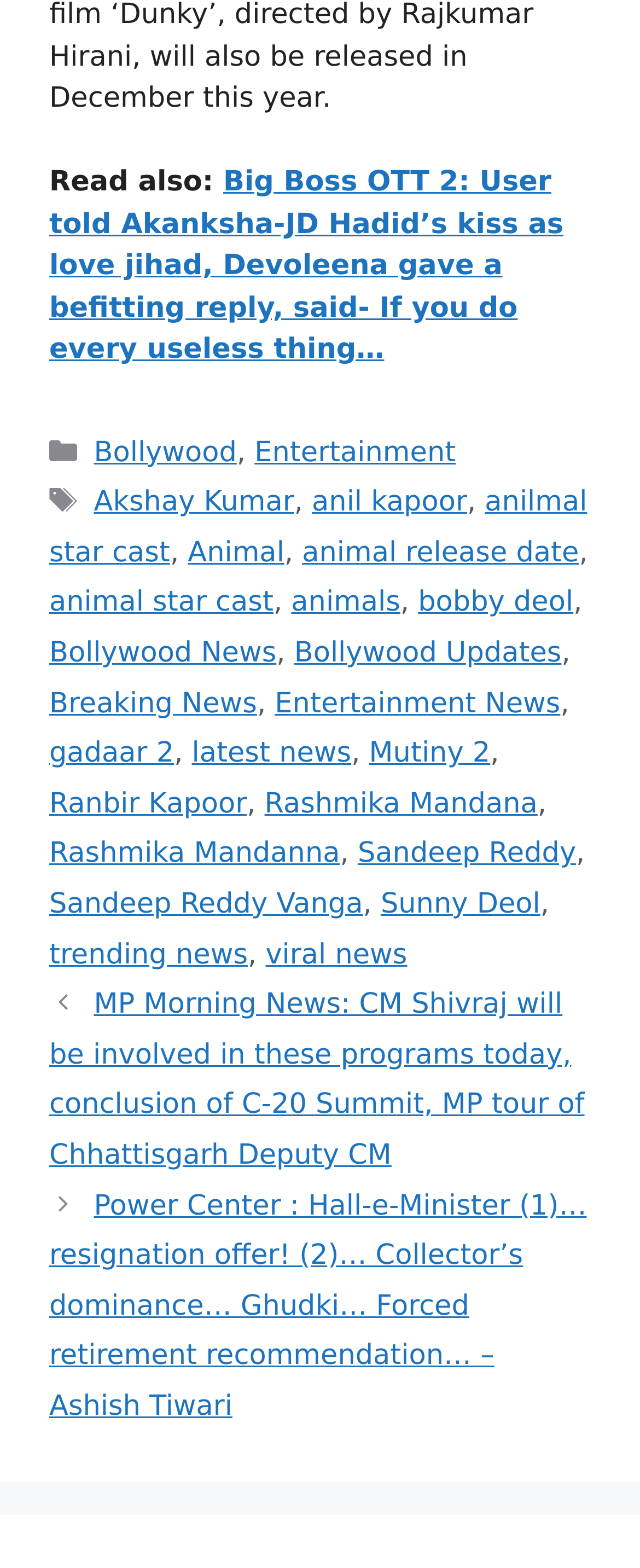Please give a succinct answer using a single word or phrase:
What is the type of news provided on this webpage?

Entertainment News